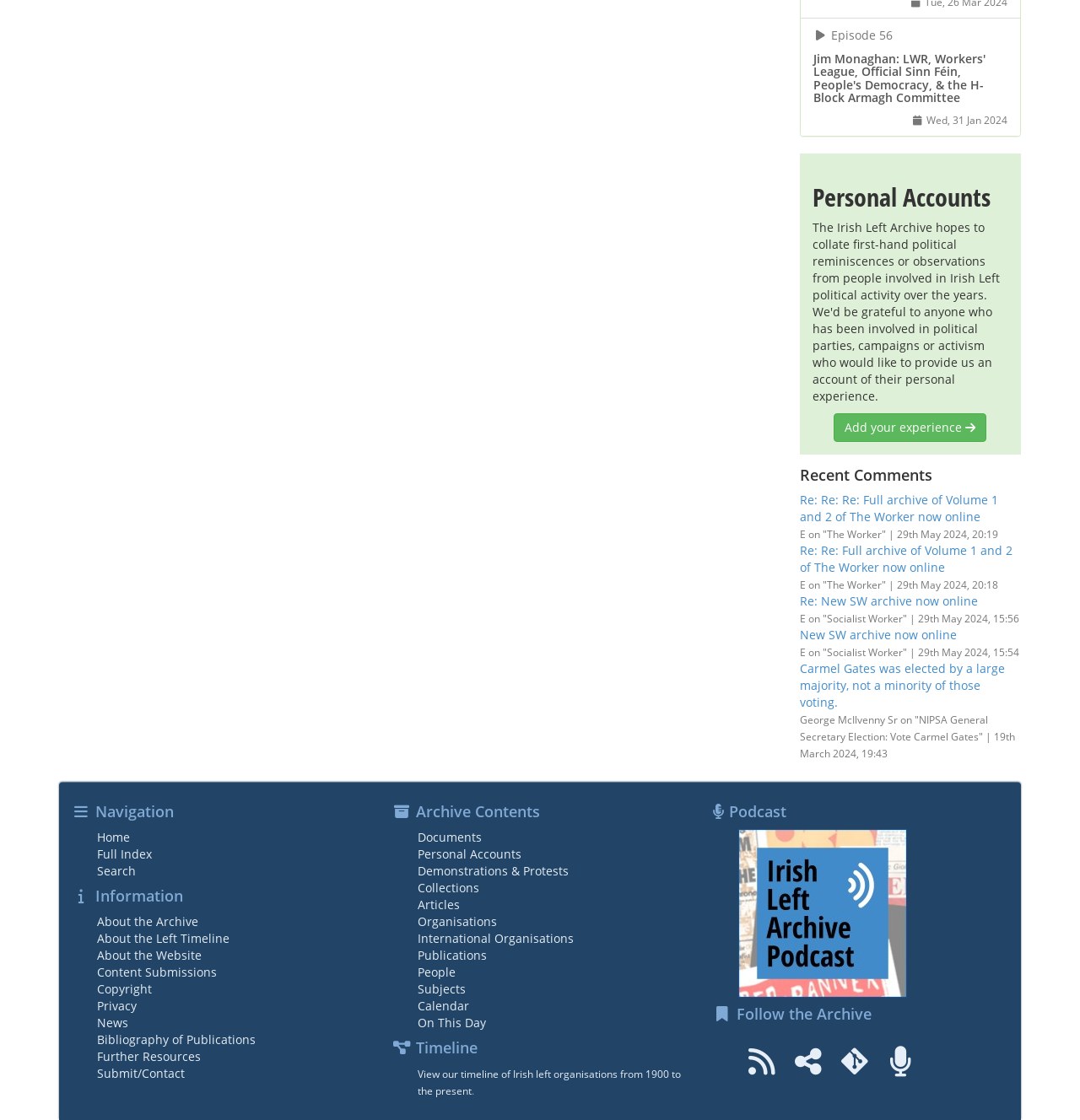What type of content is available in the 'Personal Accounts' section?
Using the visual information, respond with a single word or phrase.

Documents